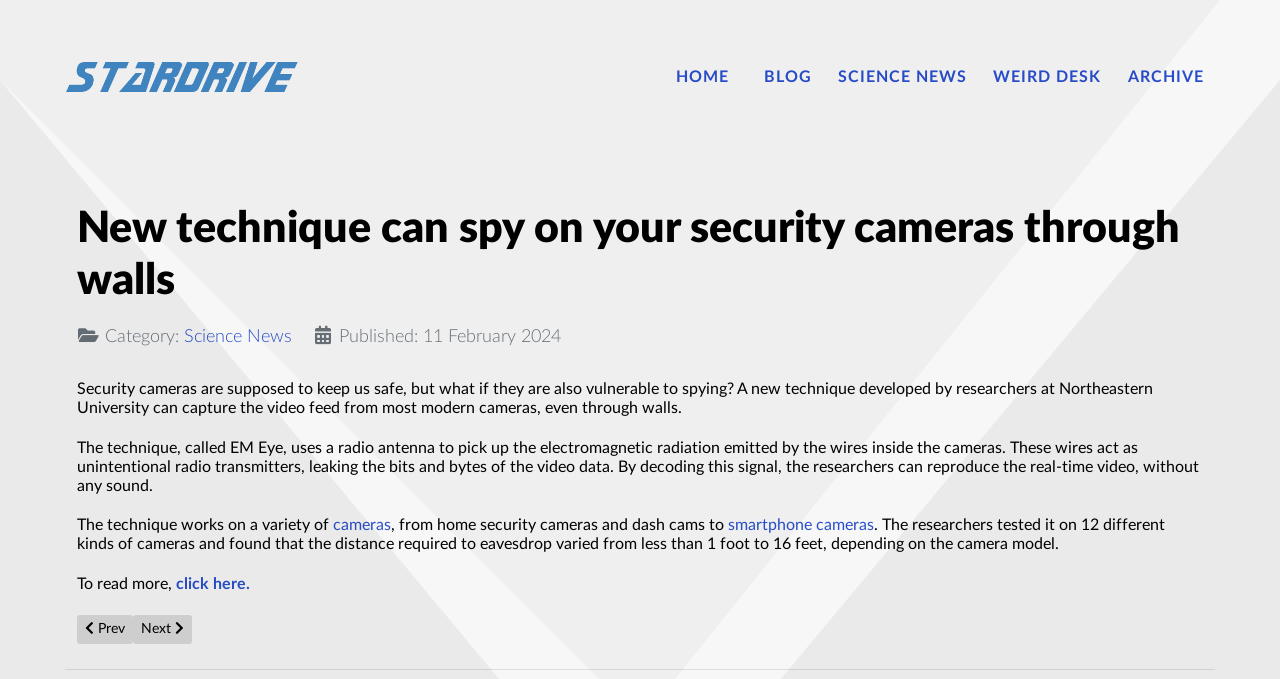Locate the primary headline on the webpage and provide its text.

New technique can spy on your security cameras through walls